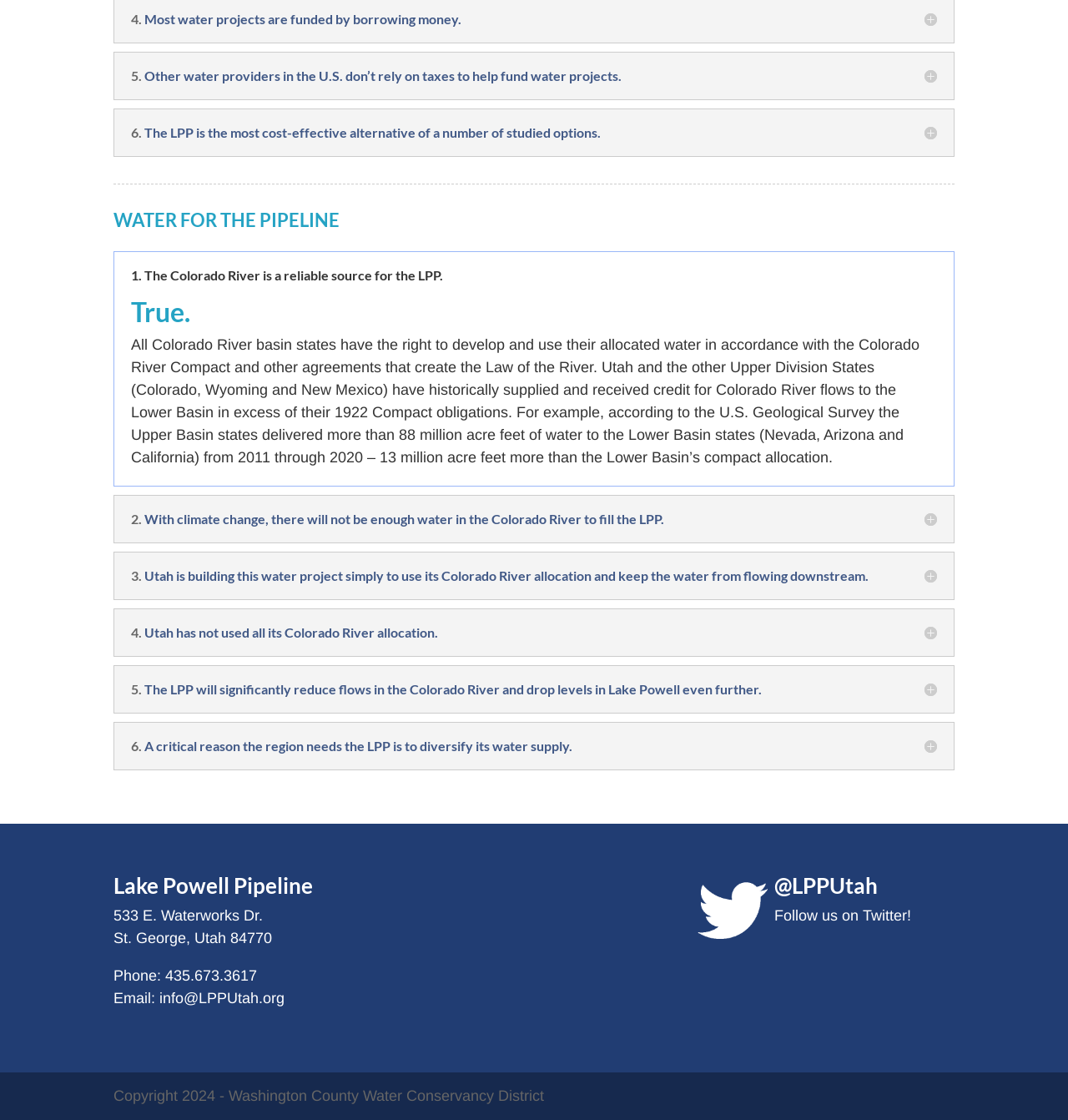Utilize the details in the image to give a detailed response to the question: What is the phone number mentioned on the webpage?

The webpage provides the phone number '435.673.3617' in the link element, which is mentioned along with the address and email information.